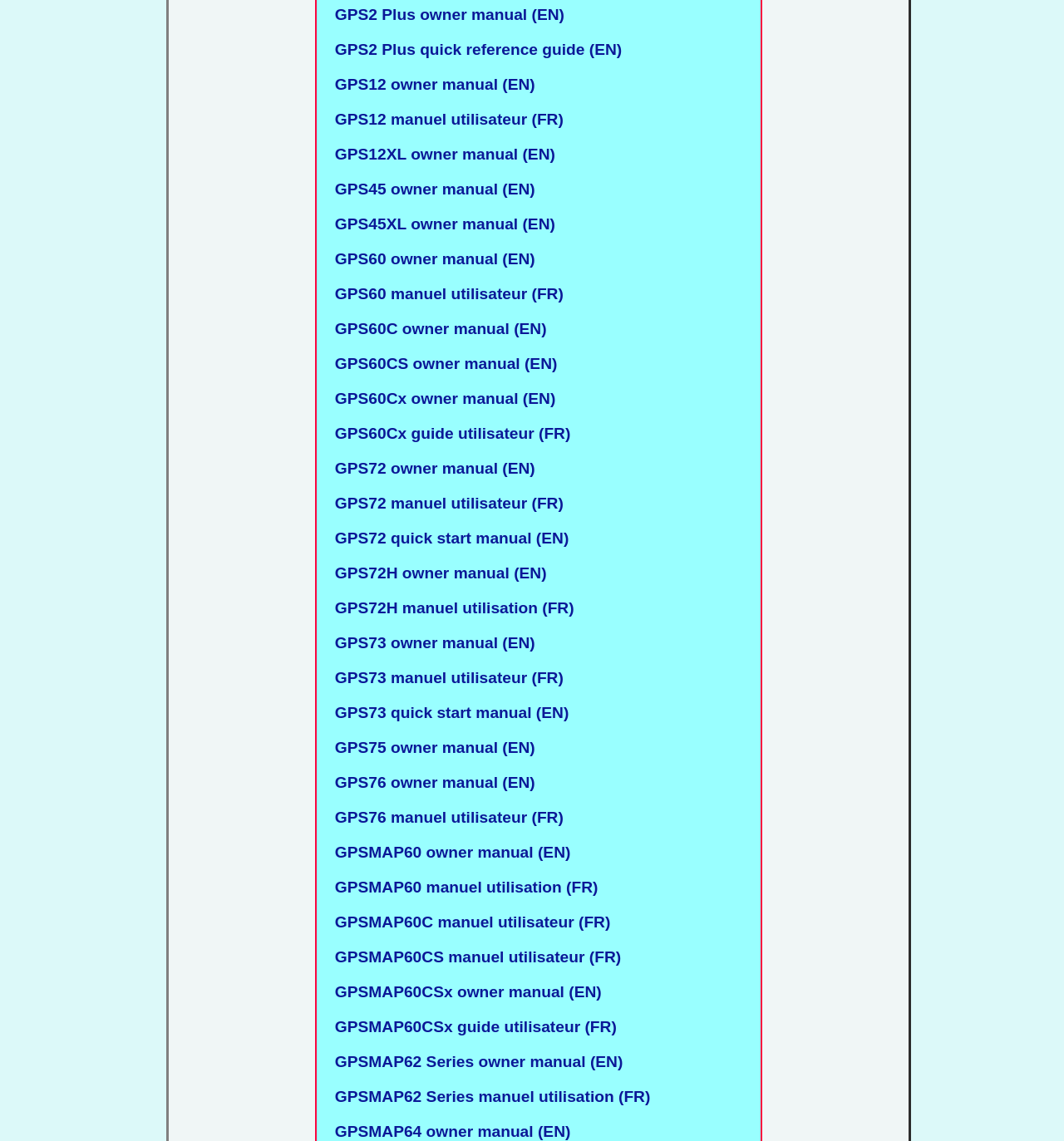From the webpage screenshot, identify the region described by GPSMAP62 Series manuel utilisation (FR). Provide the bounding box coordinates as (top-left x, top-left y, bottom-right x, bottom-right y), with each value being a floating point number between 0 and 1.

[0.306, 0.953, 0.611, 0.969]